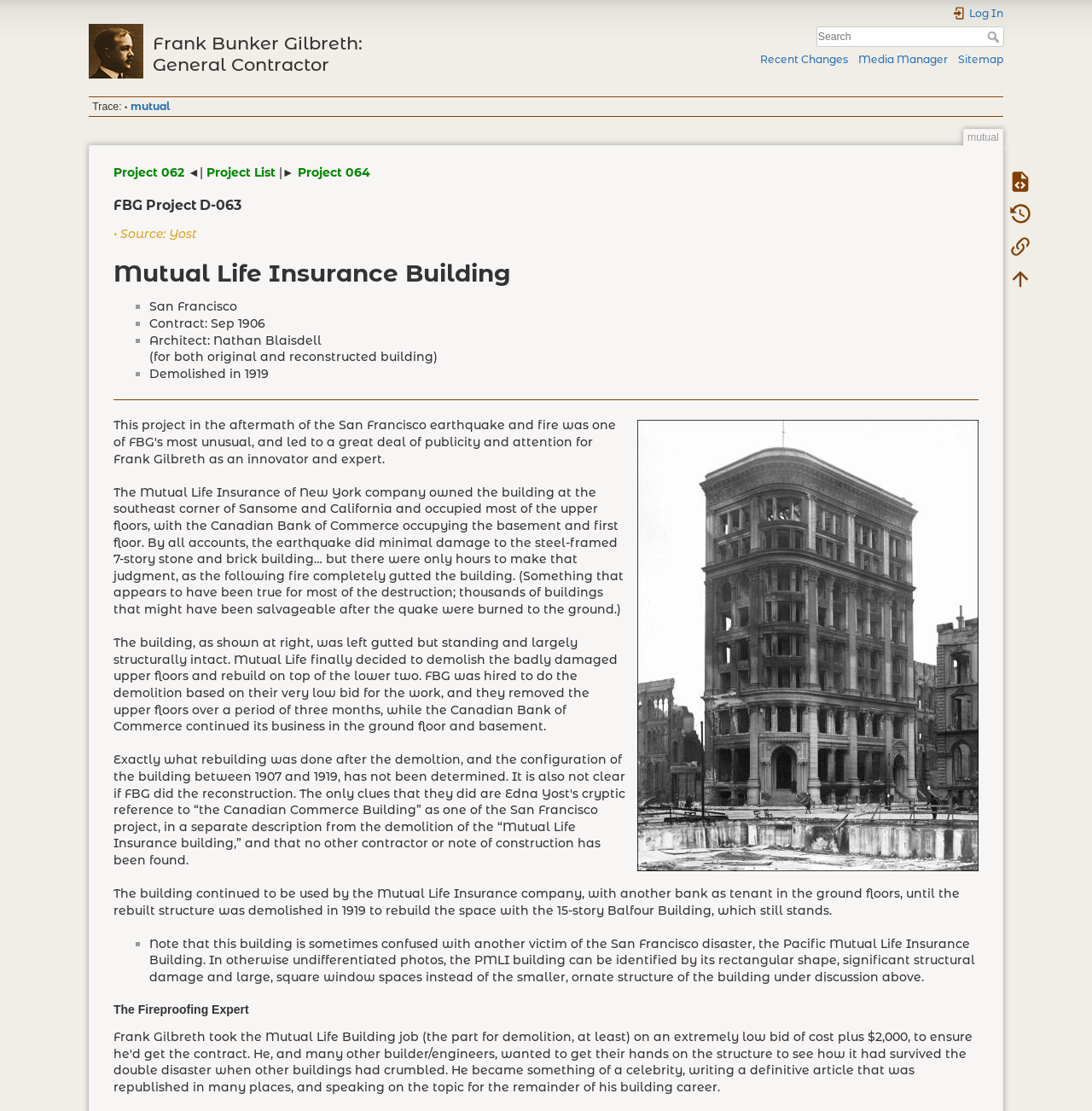Show the bounding box coordinates for the element that needs to be clicked to execute the following instruction: "Search for something". Provide the coordinates in the form of four float numbers between 0 and 1, i.e., [left, top, right, bottom].

[0.508, 0.024, 0.919, 0.043]